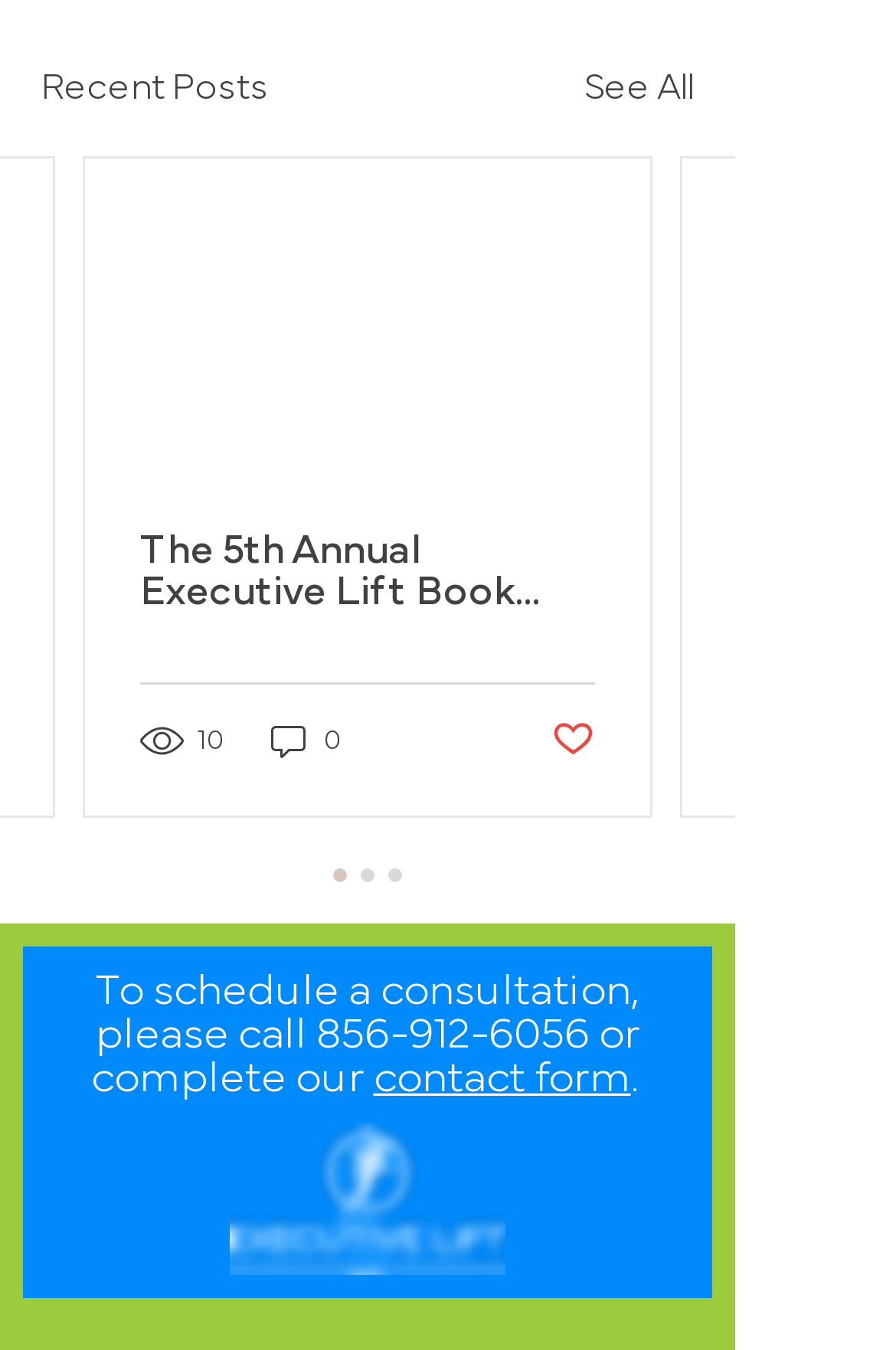Determine the coordinates of the bounding box that should be clicked to complete the instruction: "Click on the 'Sexuality 2023' link". The coordinates should be represented by four float numbers between 0 and 1: [left, top, right, bottom].

None